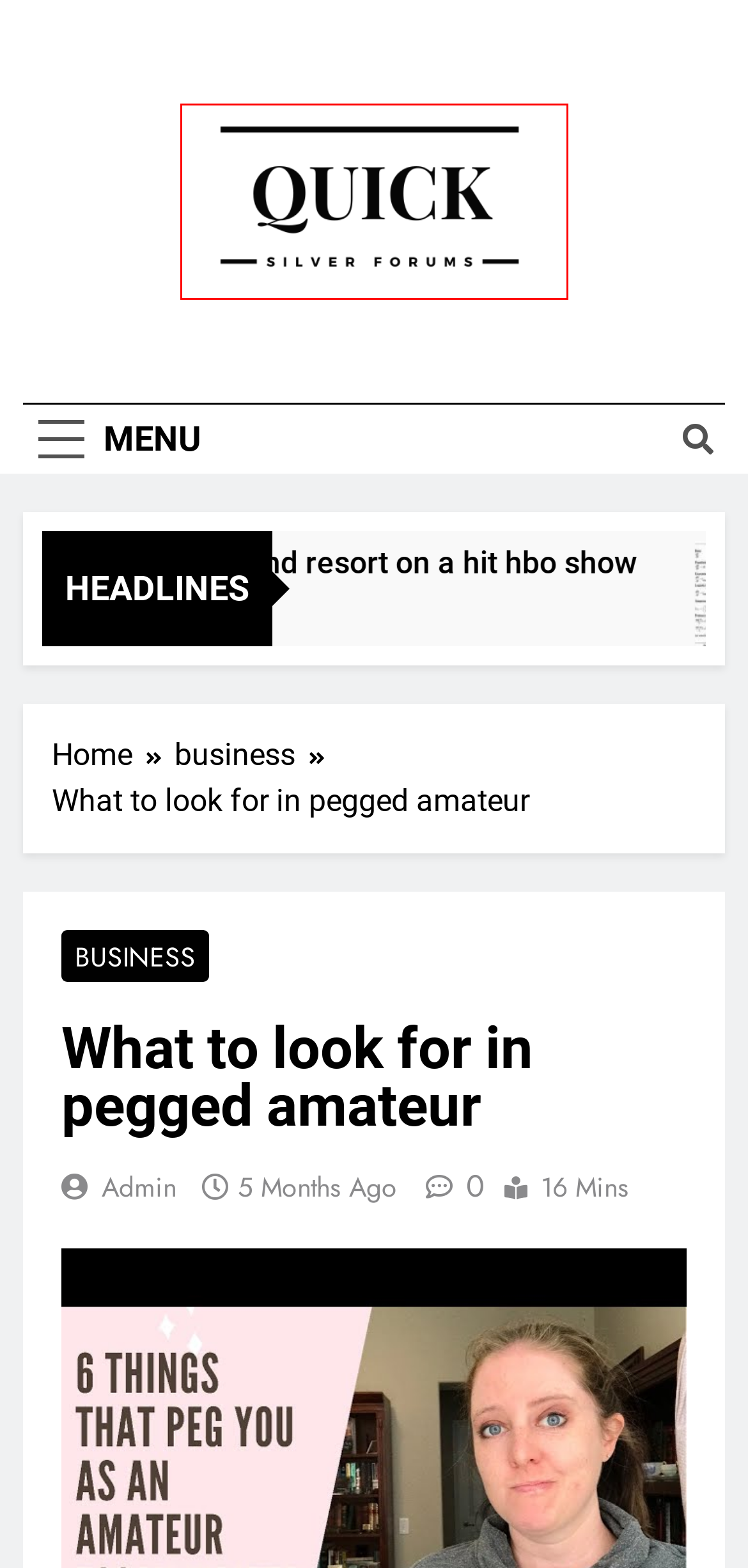You have a screenshot of a webpage with a red rectangle bounding box. Identify the best webpage description that corresponds to the new webpage after clicking the element within the red bounding box. Here are the candidates:
A. admin, Author at Quick Silver Forums
B. business Archives - Quick Silver Forums
C. March 2023 - Quick Silver Forums
D. Fashion Archives - Quick Silver Forums
E. Tech Archives - Quick Silver Forums
F. February 2024 - Quick Silver Forums
G. Quick Silver Forums - Fast-paced forum
H. April 2023 - Quick Silver Forums

G